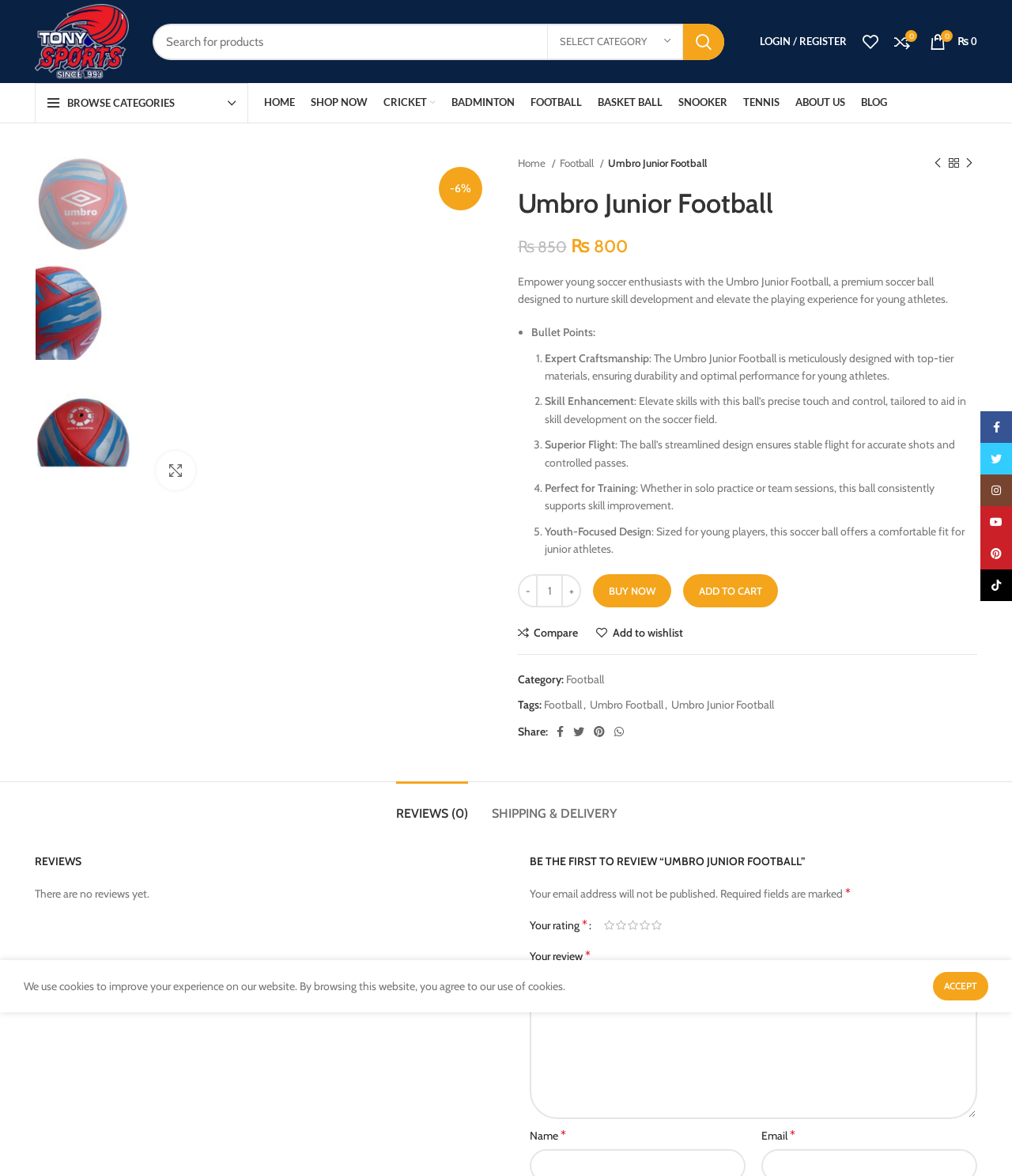Locate the bounding box coordinates of the UI element described by: "0 Compare". Provide the coordinates as four float numbers between 0 and 1, formatted as [left, top, right, bottom].

[0.876, 0.022, 0.907, 0.049]